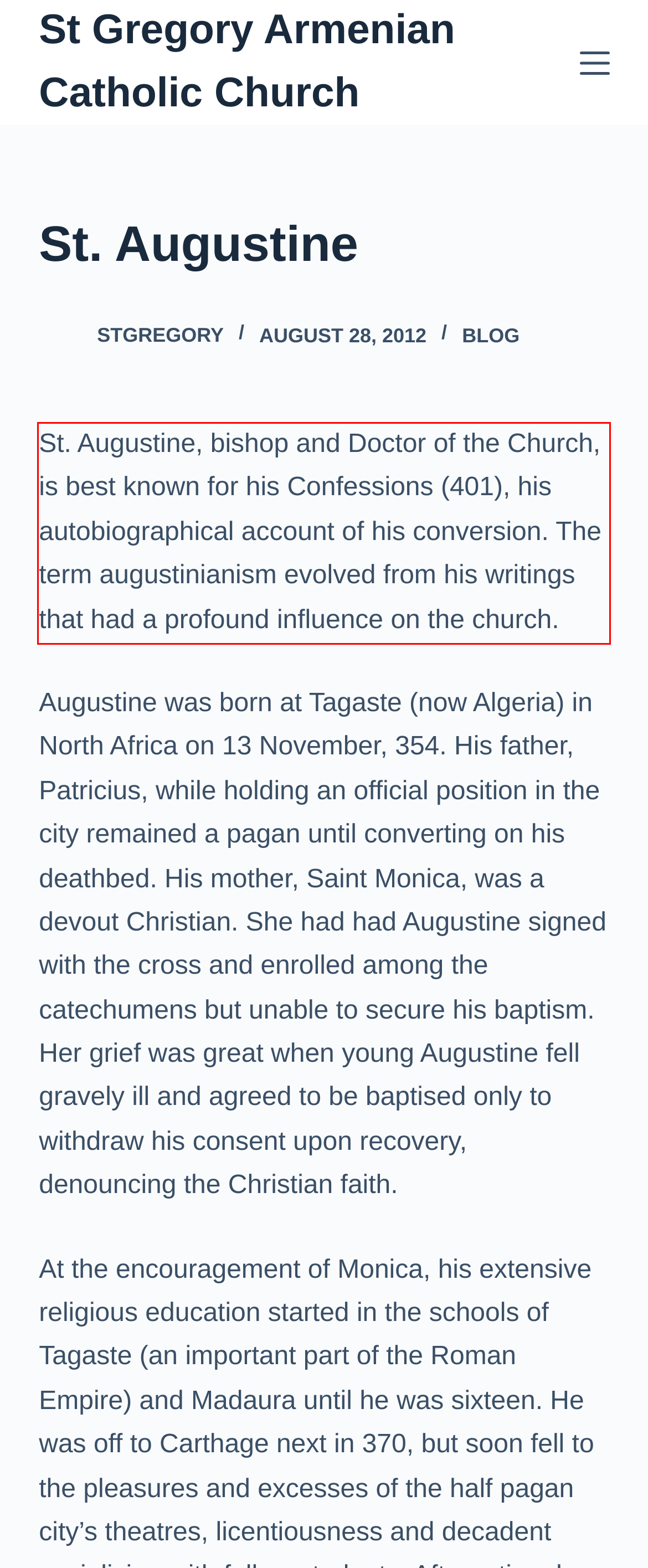Examine the webpage screenshot and use OCR to recognize and output the text within the red bounding box.

St. Augustine, bishop and Doctor of the Church, is best known for his Confessions (401), his autobiographical account of his conversion. The term augustinianism evolved from his writings that had a profound influence on the church.